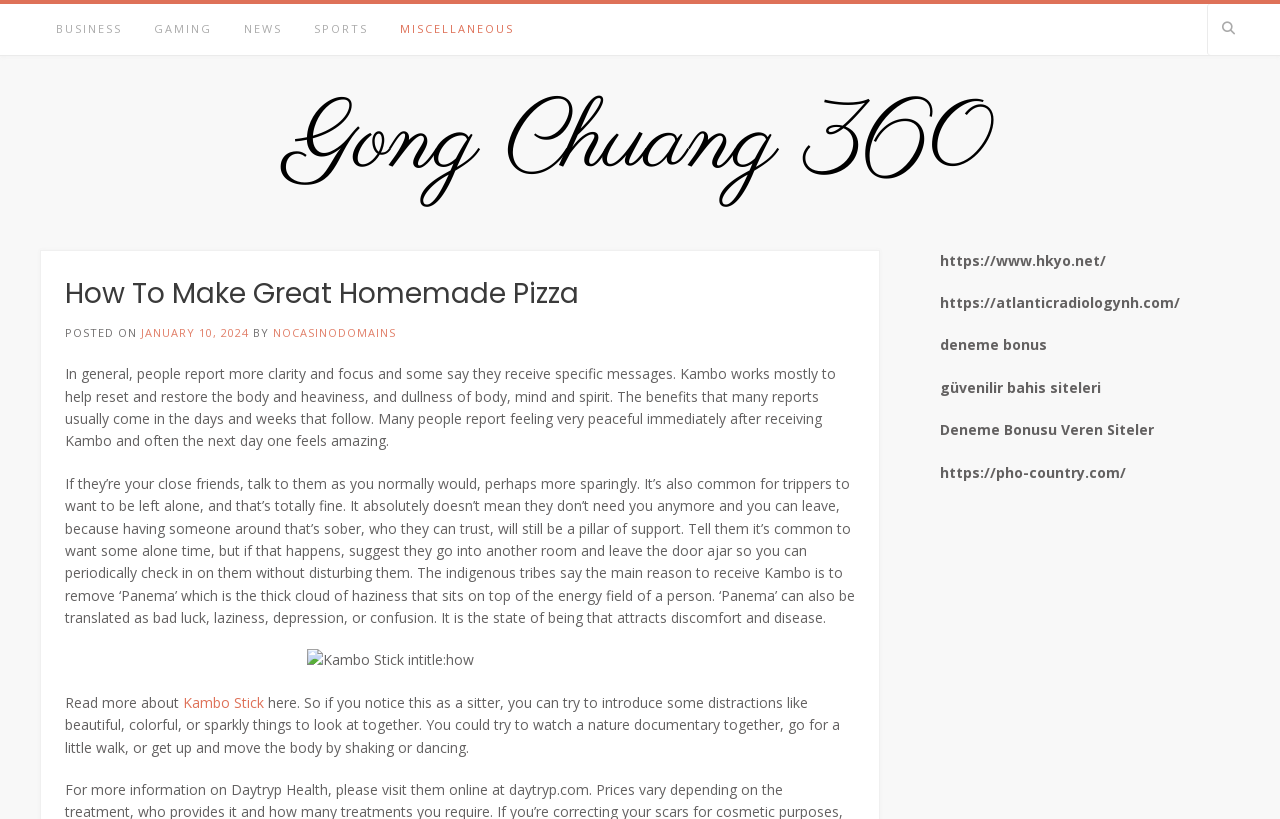Find the bounding box coordinates of the clickable area that will achieve the following instruction: "Click on BUSINESS".

[0.031, 0.005, 0.108, 0.068]